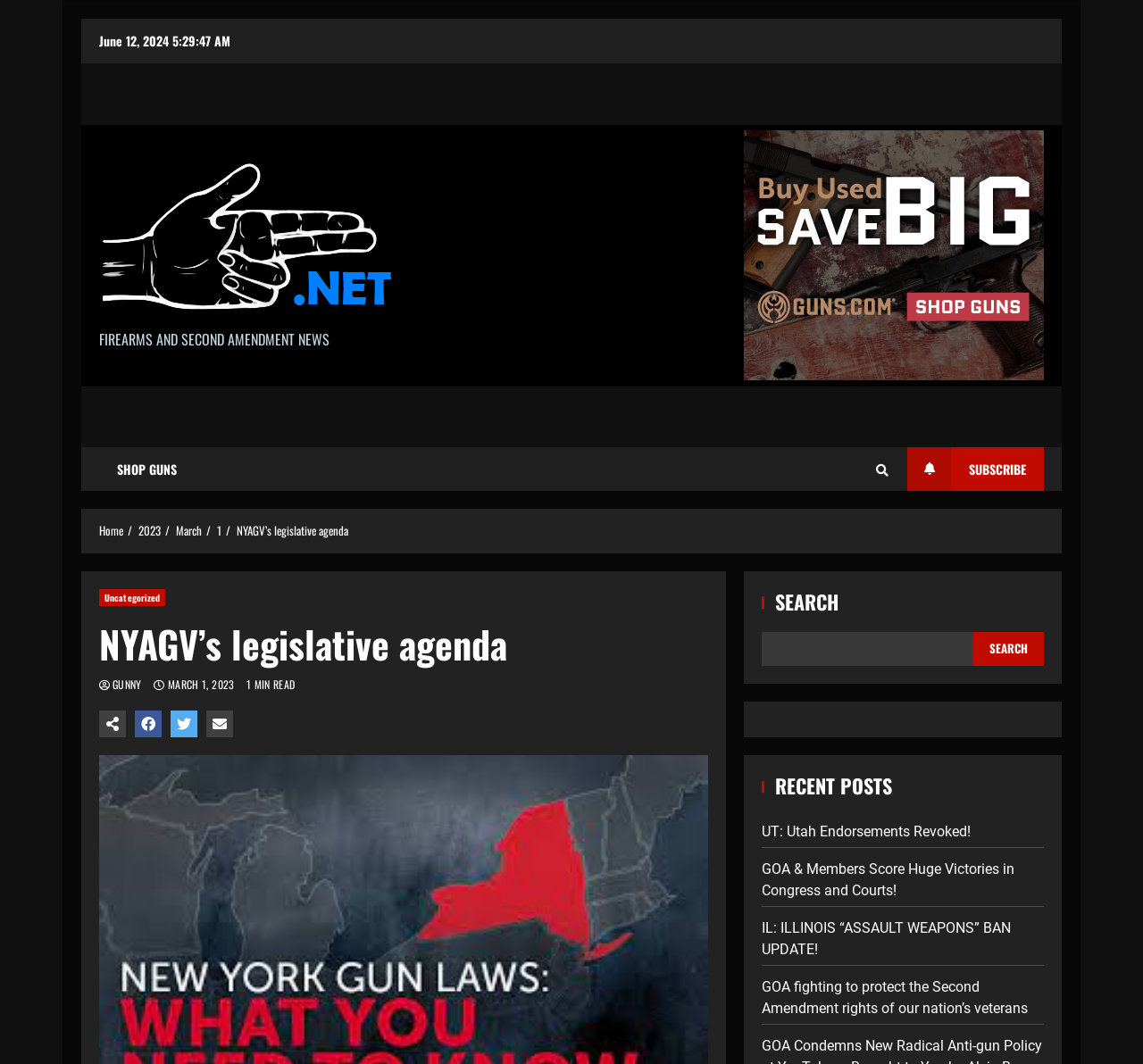Explain the webpage in detail, including its primary components.

The webpage appears to be a blog or news website focused on firearms and Second Amendment news. At the top left, there is a link to "Skip to content" and a date "June 12, 2024" is displayed. Next to the date, there is a logo image and a link to "Gun.net". Below the logo, there is a heading "FIREARMS AND SECOND AMENDMENT NEWS".

On the top right, there are several links, including "SHOP GUNS", a search icon, and a "SUBSCRIBE" button. Below these links, there is a navigation menu with breadcrumbs, showing the current page's location as "Home > 2023 > March > 1 > NYAGV’s legislative agenda".

The main content of the page is divided into two sections. On the left, there is a heading "NYAGV’s legislative agenda" with several links to related categories and social media icons. Below this heading, there is a subheading "MARCH 1, 2023" with a "1 MIN READ" label.

On the right, there is a search bar with a "SEARCH" button. Below the search bar, there is a heading "RECENT POSTS" with four links to recent news articles, including "UT: Utah Endorsements Revoked!", "GOA & Members Score Huge Victories in Congress and Courts!", "IL: ILLINOIS “ASSAULT WEAPONS” BAN UPDATE!", and "GOA fighting to protect the Second Amendment rights of our nation’s veterans".